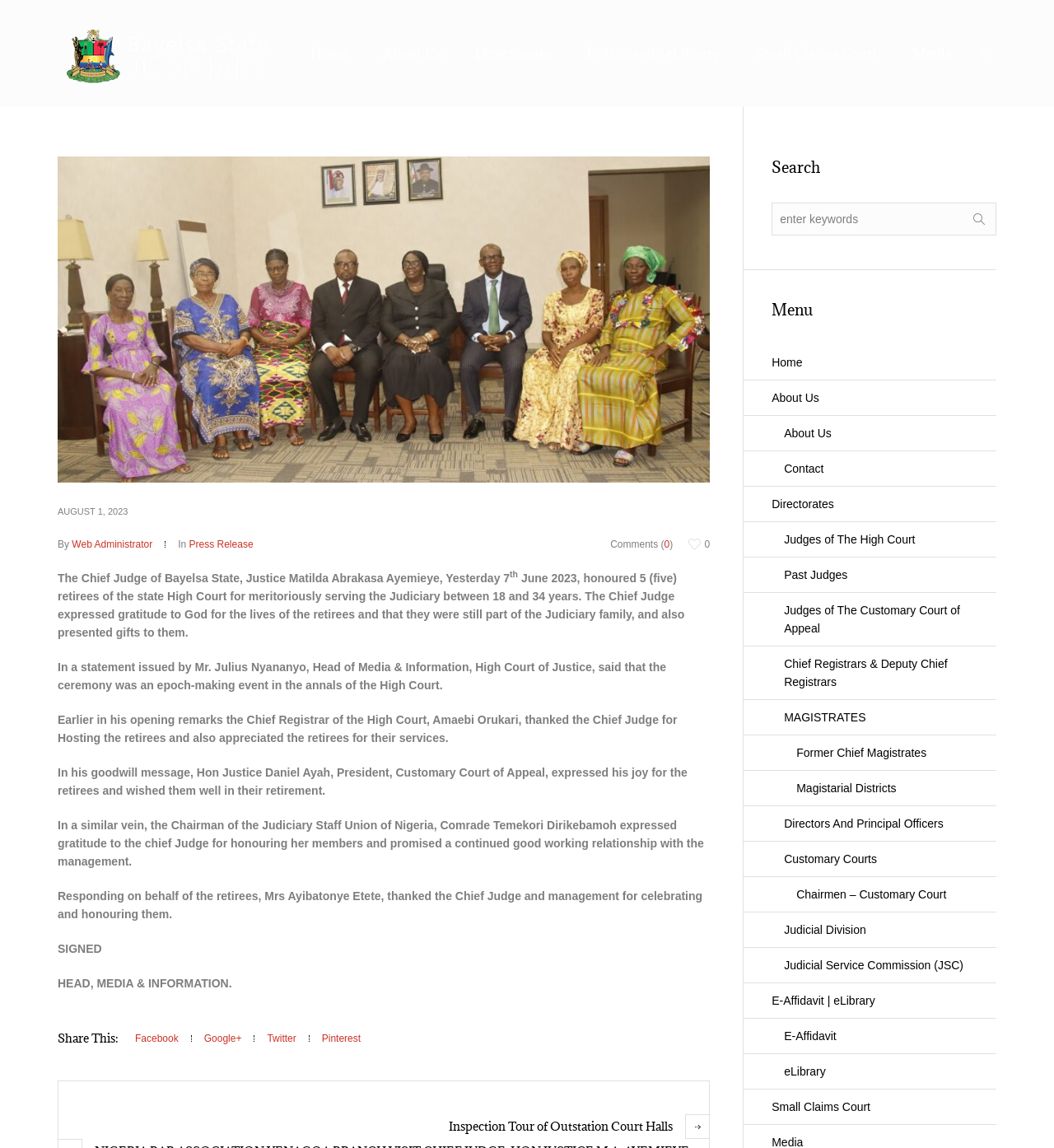From the webpage screenshot, identify the region described by Judges of The High Court. Provide the bounding box coordinates as (top-left x, top-left y, bottom-right x, bottom-right y), with each value being a floating point number between 0 and 1.

[0.705, 0.455, 0.945, 0.486]